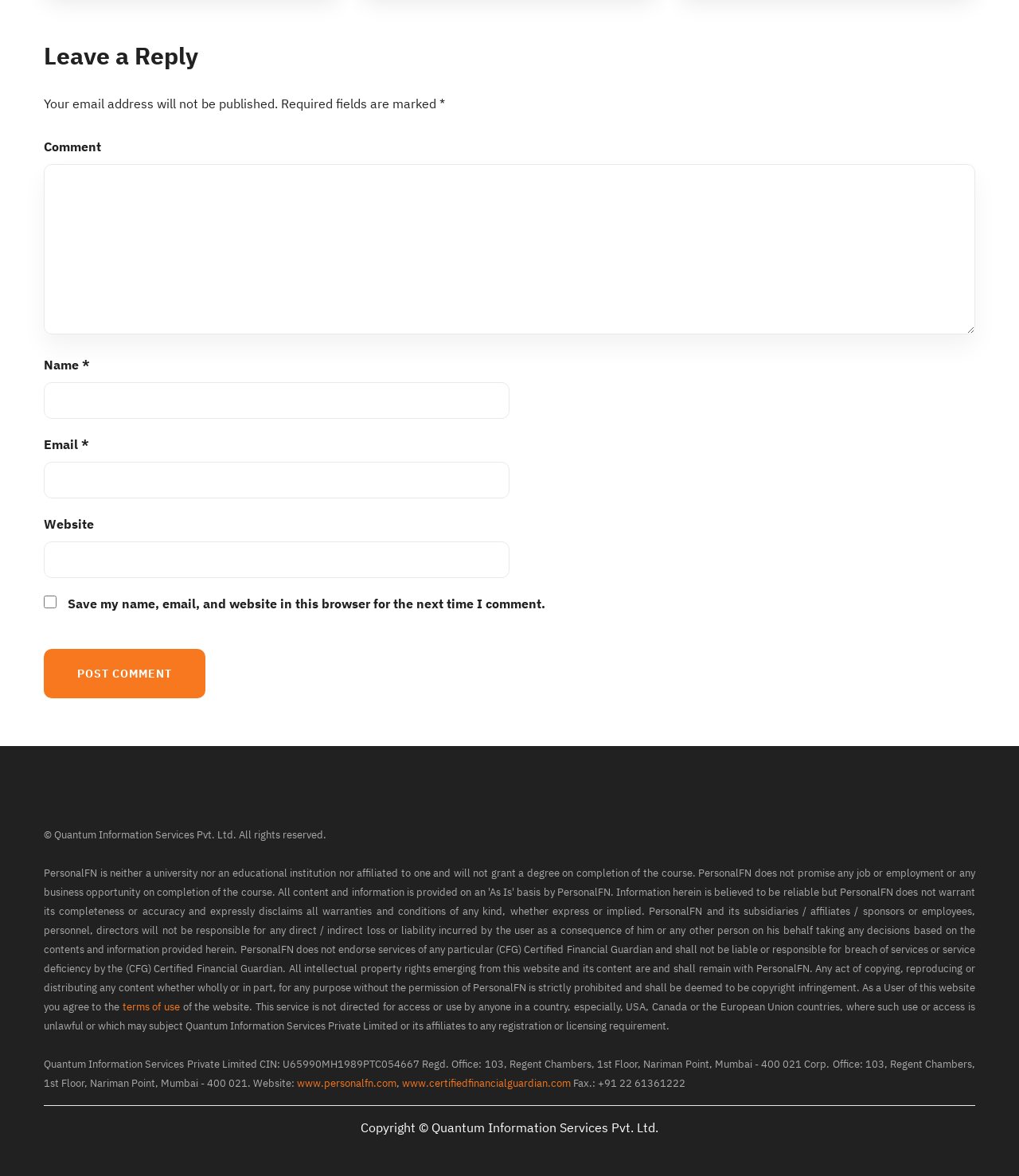What is the purpose of the checkbox?
Answer the question with a single word or phrase derived from the image.

Save user data